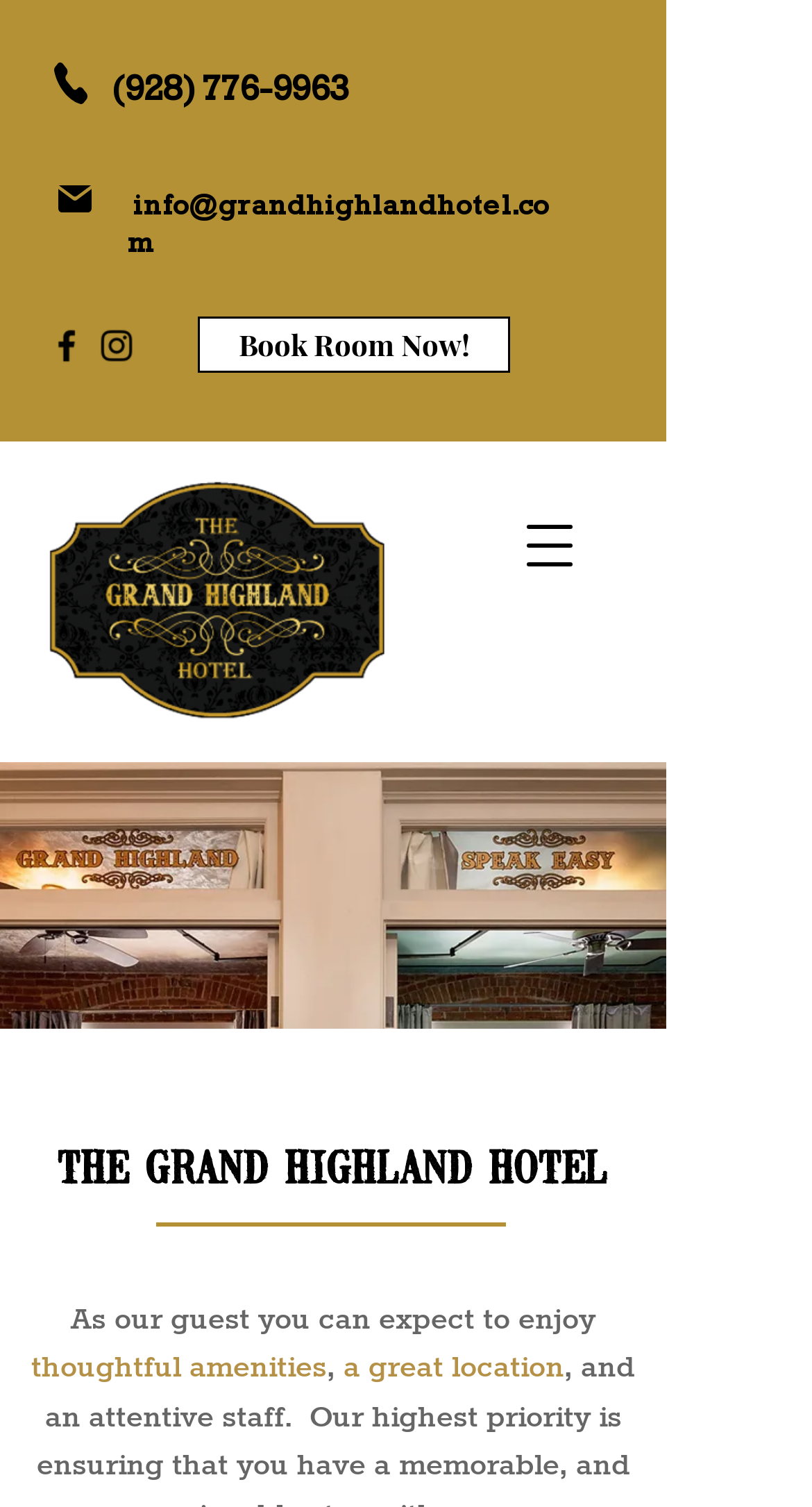What is the phone number of the hotel?
Based on the screenshot, provide your answer in one word or phrase.

(928) 776-9963